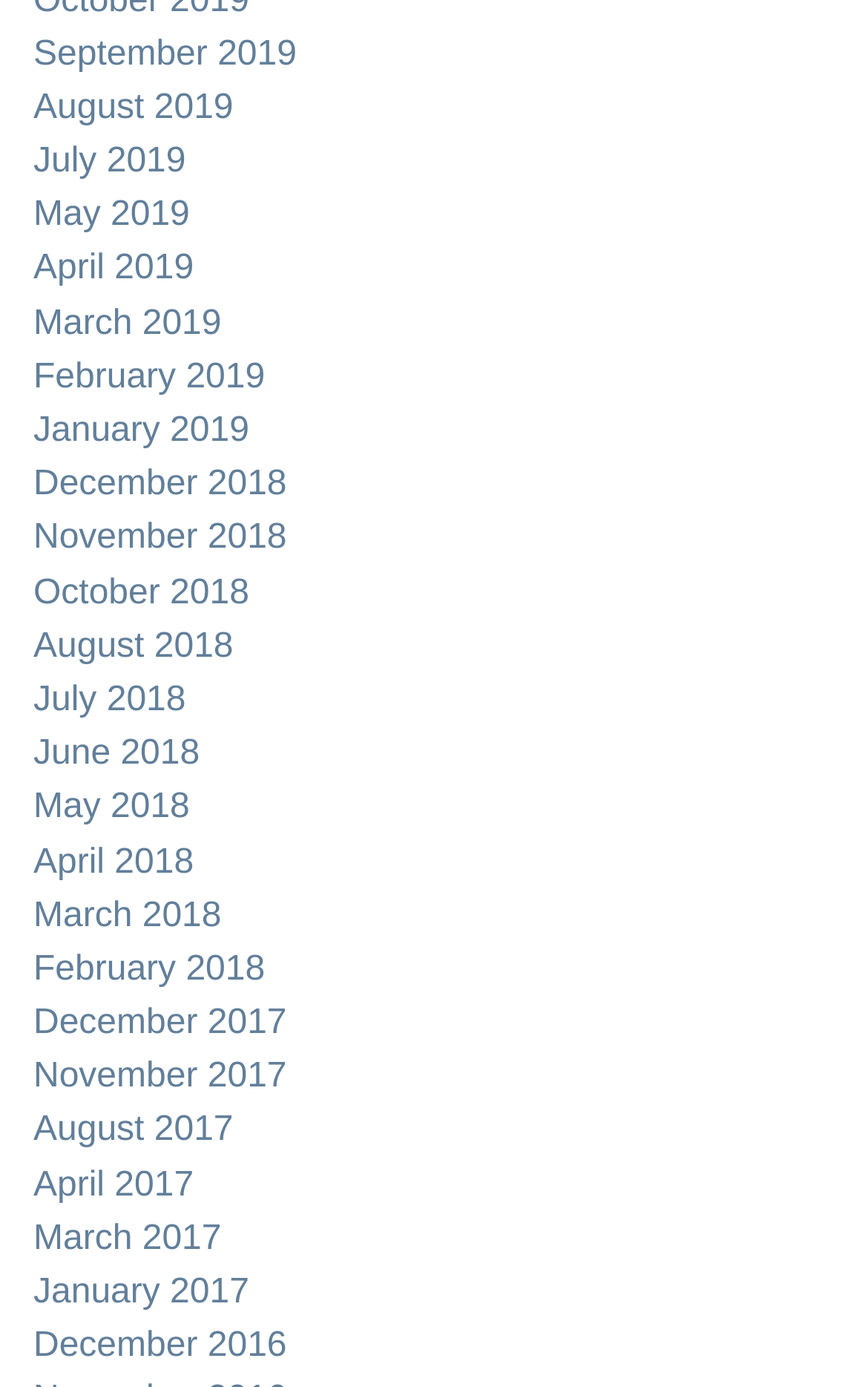Answer the following inquiry with a single word or phrase:
How many months are listed on the webpage?

24